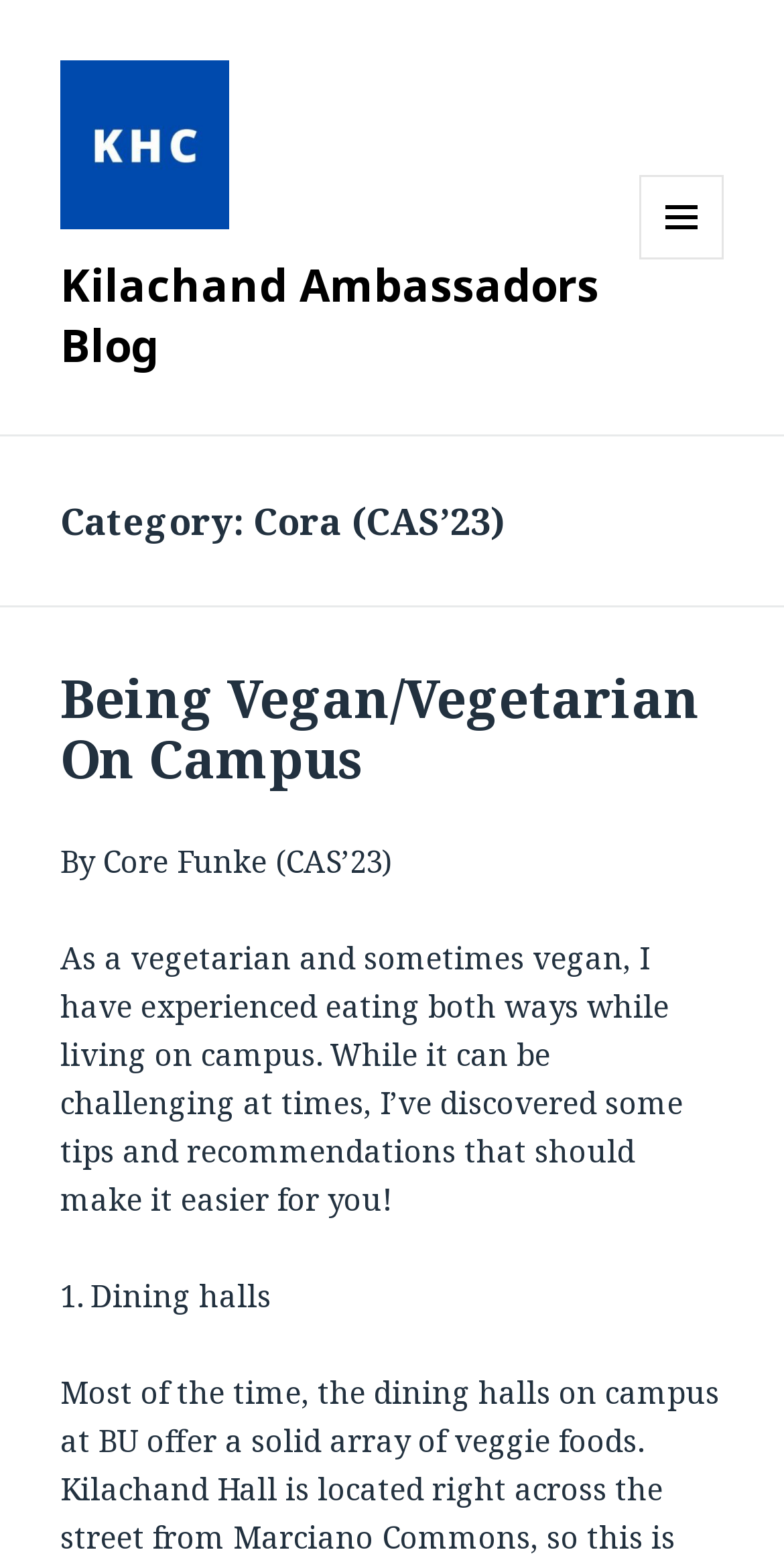How many subheadings are in the blog post?
Answer with a single word or short phrase according to what you see in the image.

1